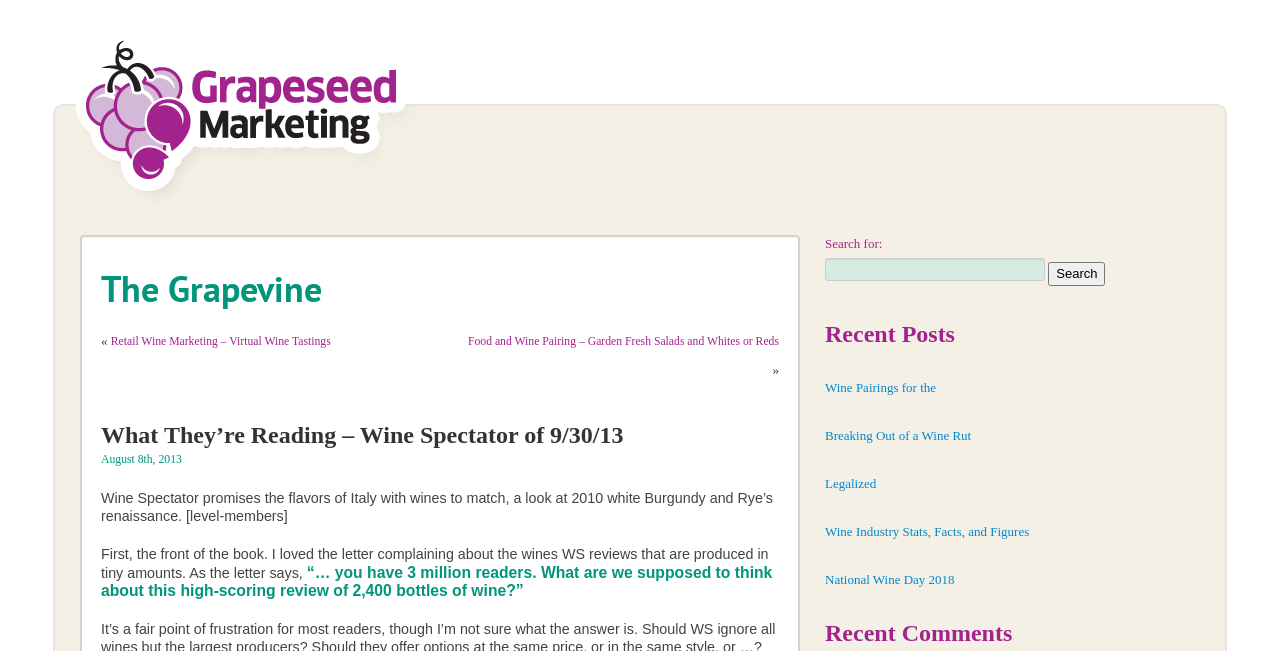Determine the bounding box coordinates for the region that must be clicked to execute the following instruction: "Check Recent Comments".

[0.645, 0.951, 0.864, 0.995]